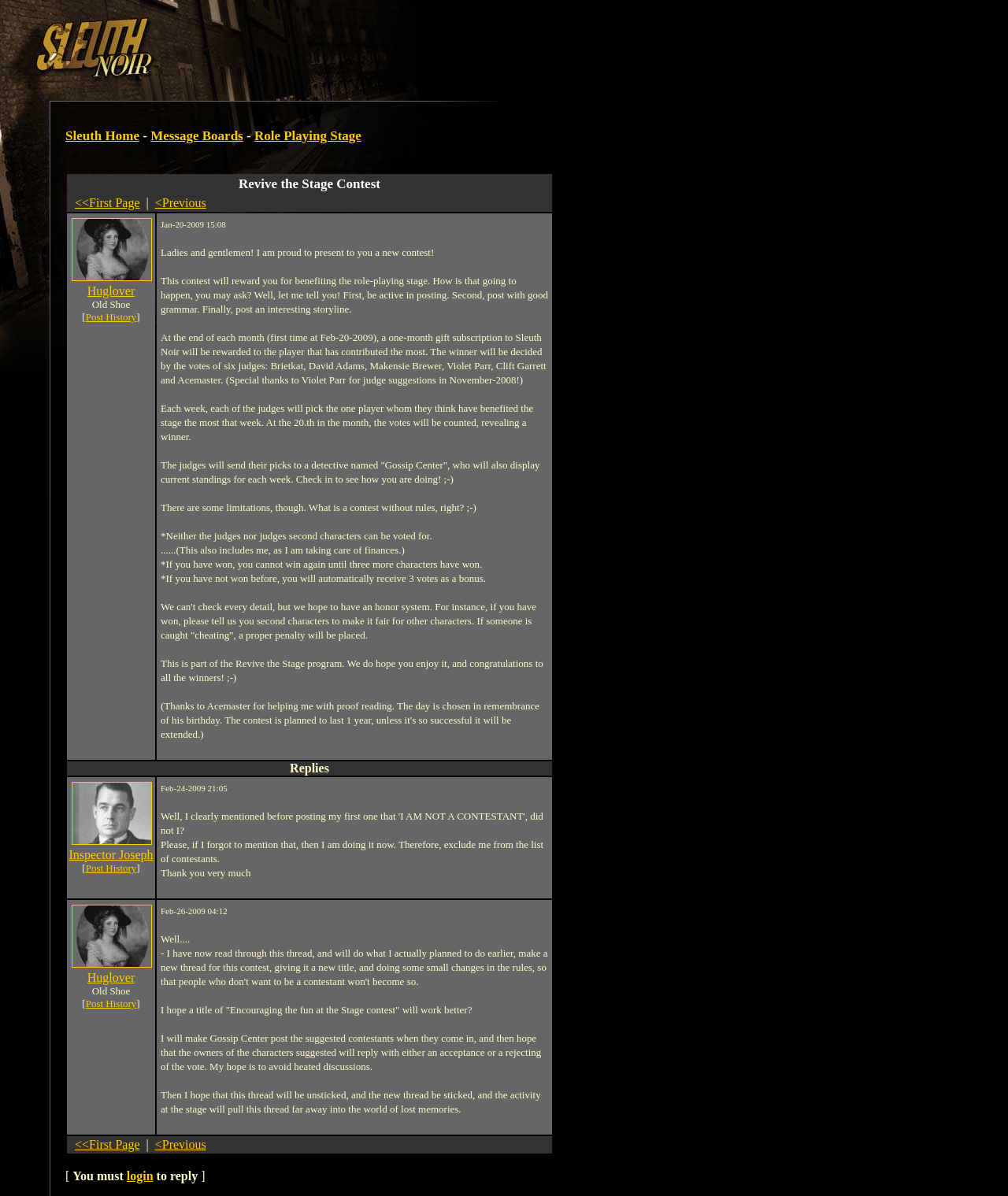Identify the bounding box coordinates of the clickable region necessary to fulfill the following instruction: "visit GrimThing.com". The bounding box coordinates should be four float numbers between 0 and 1, i.e., [left, top, right, bottom].

None